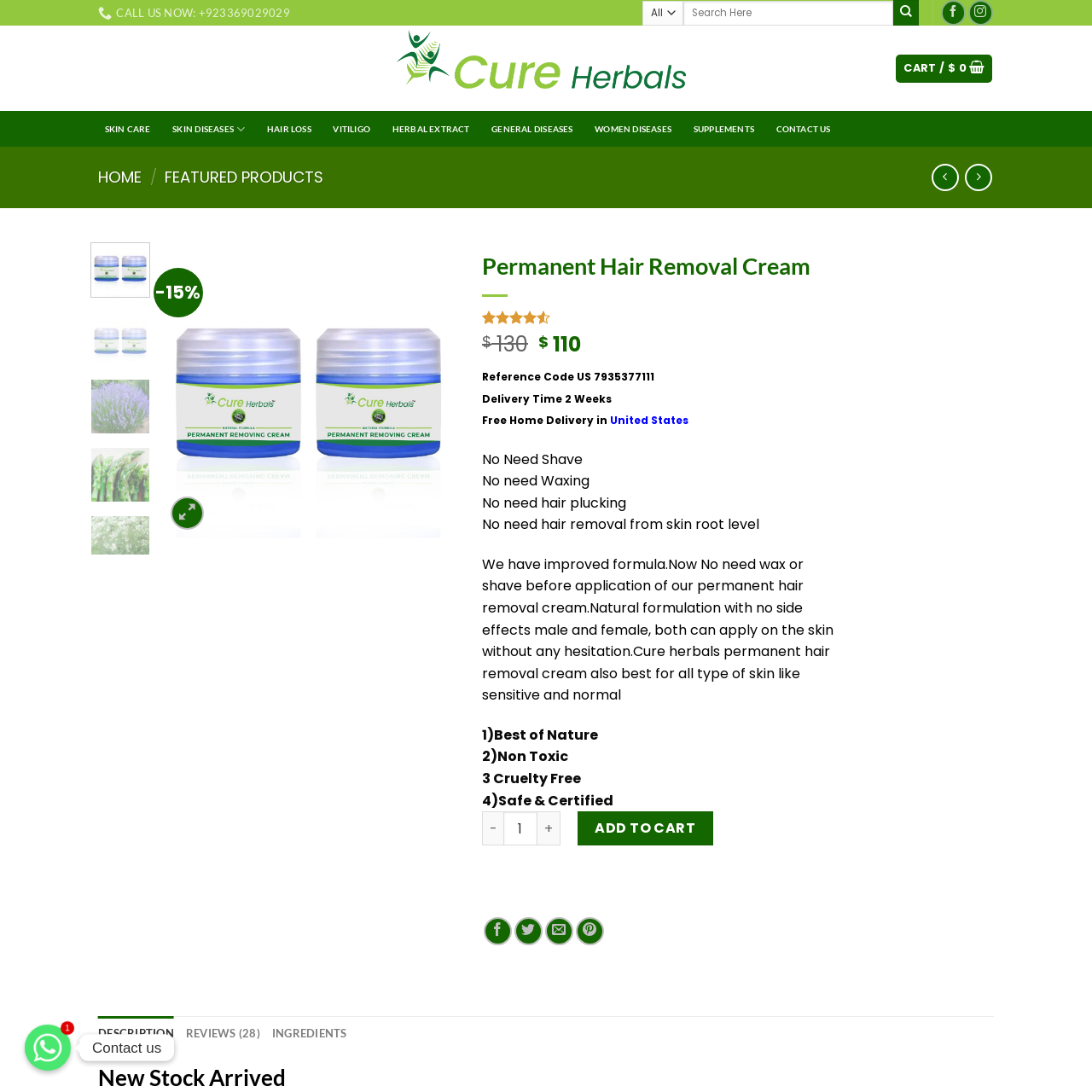How many customer reviews are the ratings based on?
Please examine the image within the red bounding box and provide your answer using just one word or phrase.

28